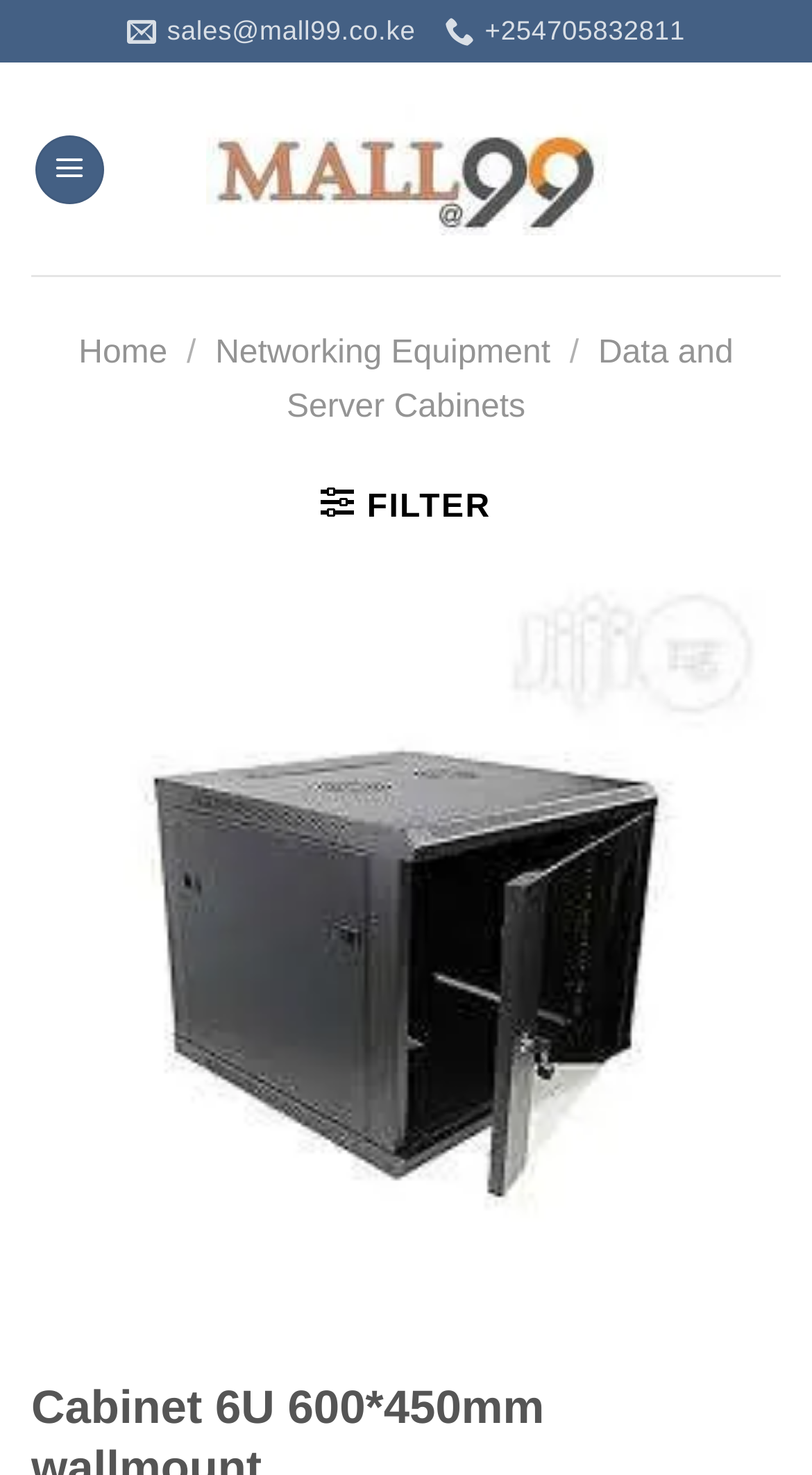Respond to the following query with just one word or a short phrase: 
Is the 'Previous' button enabled?

No